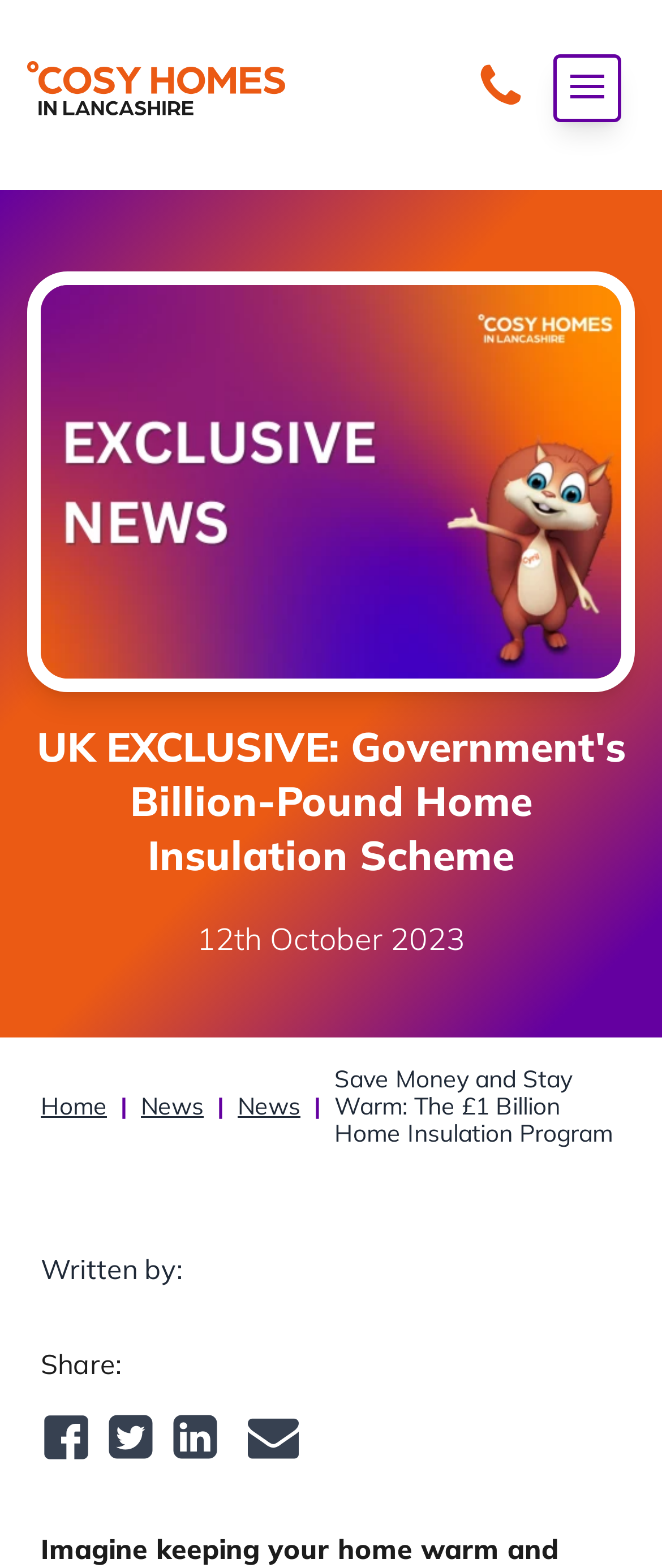Pinpoint the bounding box coordinates of the area that should be clicked to complete the following instruction: "Open the menu". The coordinates must be given as four float numbers between 0 and 1, i.e., [left, top, right, bottom].

[0.836, 0.035, 0.938, 0.078]